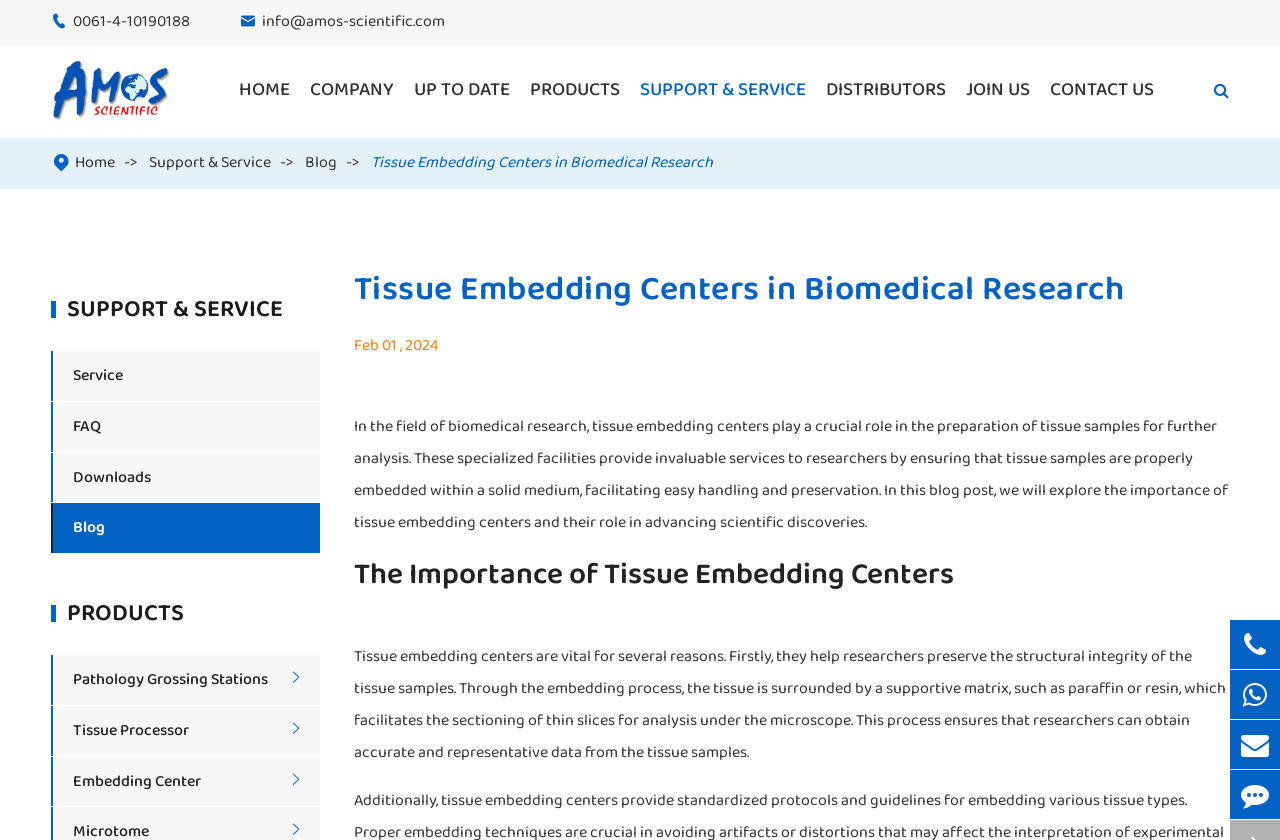Identify the bounding box coordinates of the clickable section necessary to follow the following instruction: "Click on the 'HOME' link". The coordinates should be presented as four float numbers from 0 to 1, i.e., [left, top, right, bottom].

[0.179, 0.053, 0.234, 0.162]